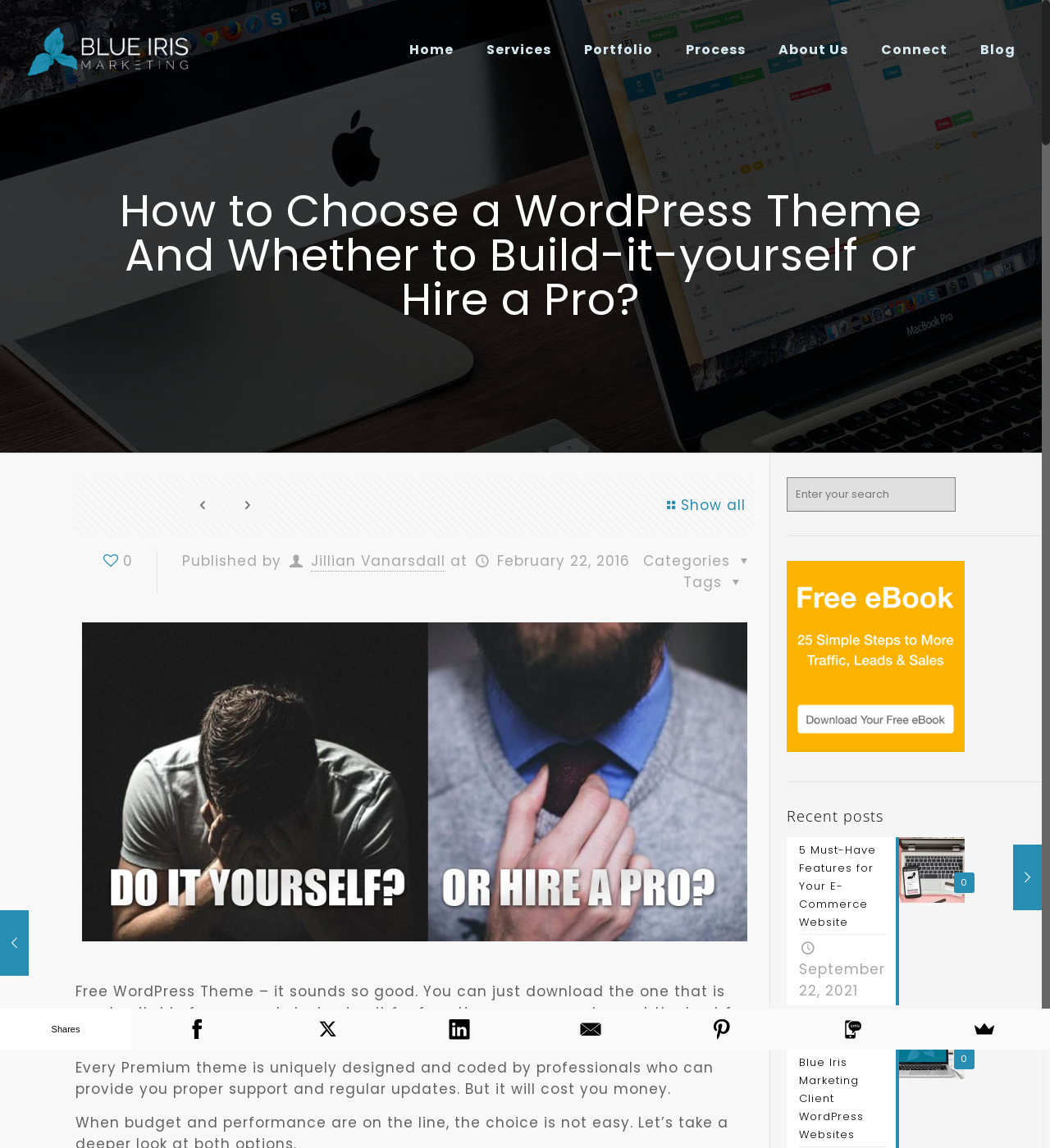How many categories are mentioned in the blog post?
Examine the webpage screenshot and provide an in-depth answer to the question.

I looked at the 'Categories' and 'Tags' sections below the blog post and found that there are two categories mentioned.